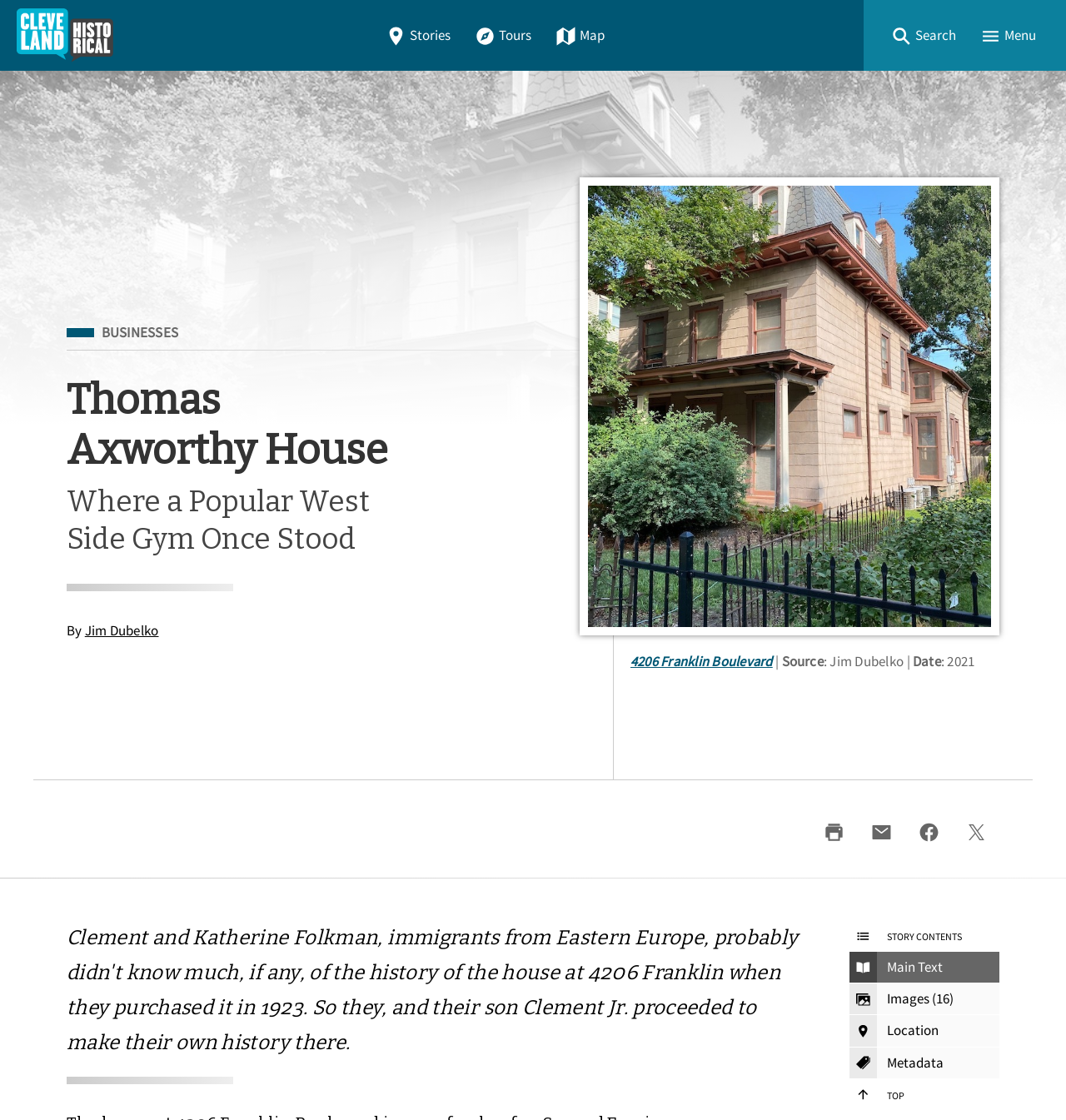Pinpoint the bounding box coordinates of the element that must be clicked to accomplish the following instruction: "Search for something". The coordinates should be in the format of four float numbers between 0 and 1, i.e., [left, top, right, bottom].

[0.826, 0.017, 0.907, 0.046]